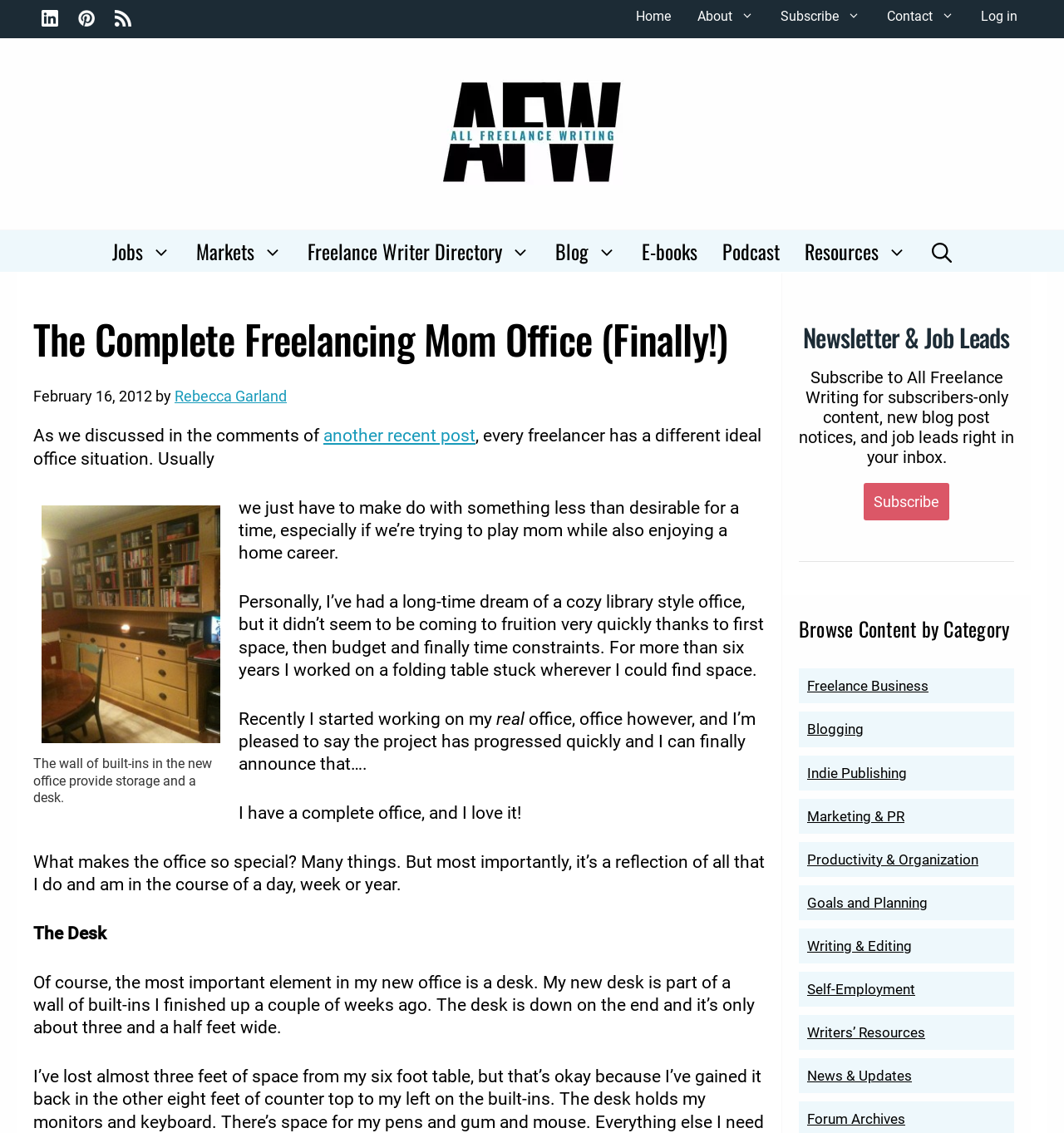Extract the bounding box of the UI element described as: "Markets".

[0.173, 0.203, 0.277, 0.24]